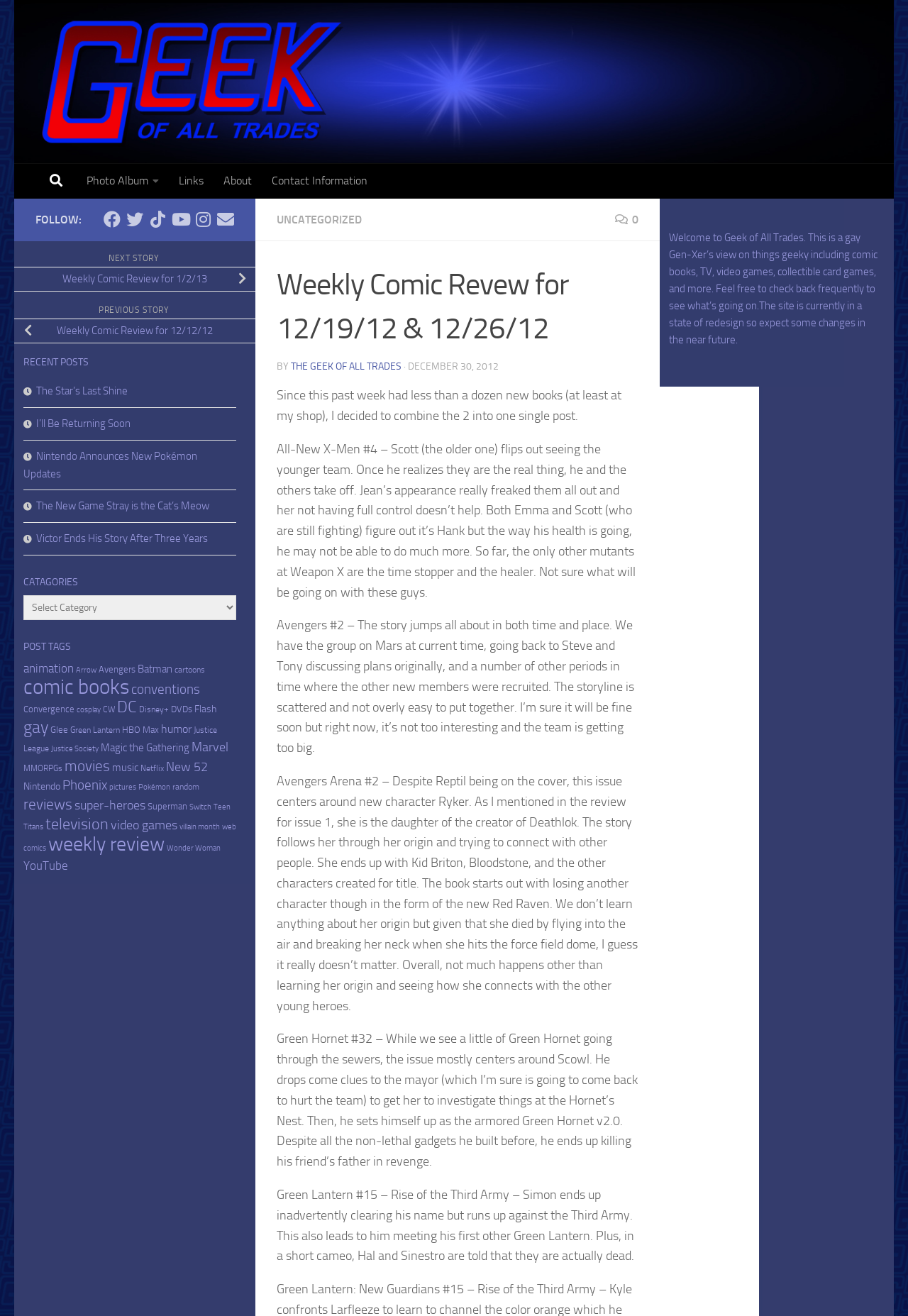Find the bounding box coordinates of the area to click in order to follow the instruction: "Read the Weekly Comic Review for 1/2/13".

[0.016, 0.202, 0.281, 0.222]